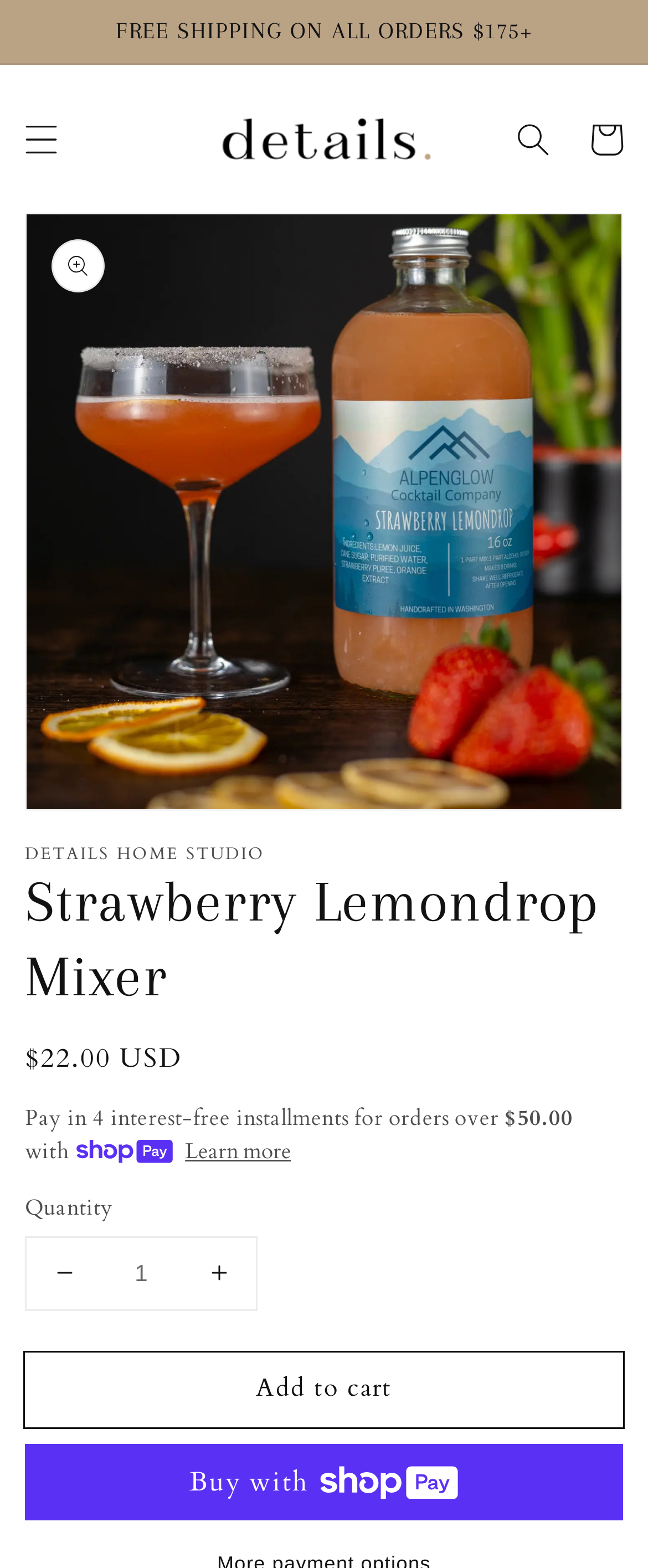Locate the bounding box coordinates of the area to click to fulfill this instruction: "Add to cart". The bounding box should be presented as four float numbers between 0 and 1, in the order [left, top, right, bottom].

[0.038, 0.862, 0.962, 0.91]